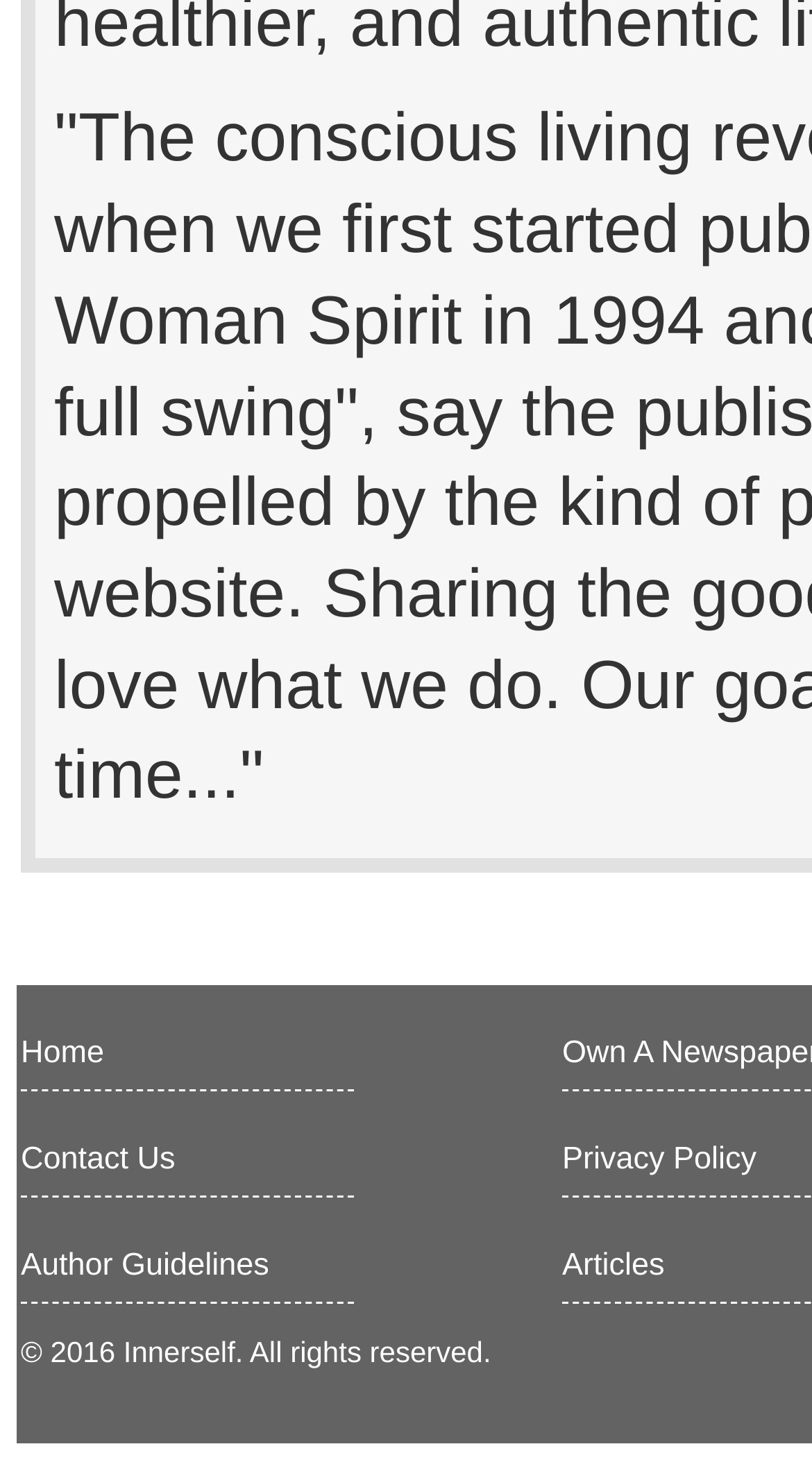Using the webpage screenshot and the element description Articles, determine the bounding box coordinates. Specify the coordinates in the format (top-left x, top-left y, bottom-right x, bottom-right y) with values ranging from 0 to 1.

[0.692, 0.854, 0.818, 0.879]